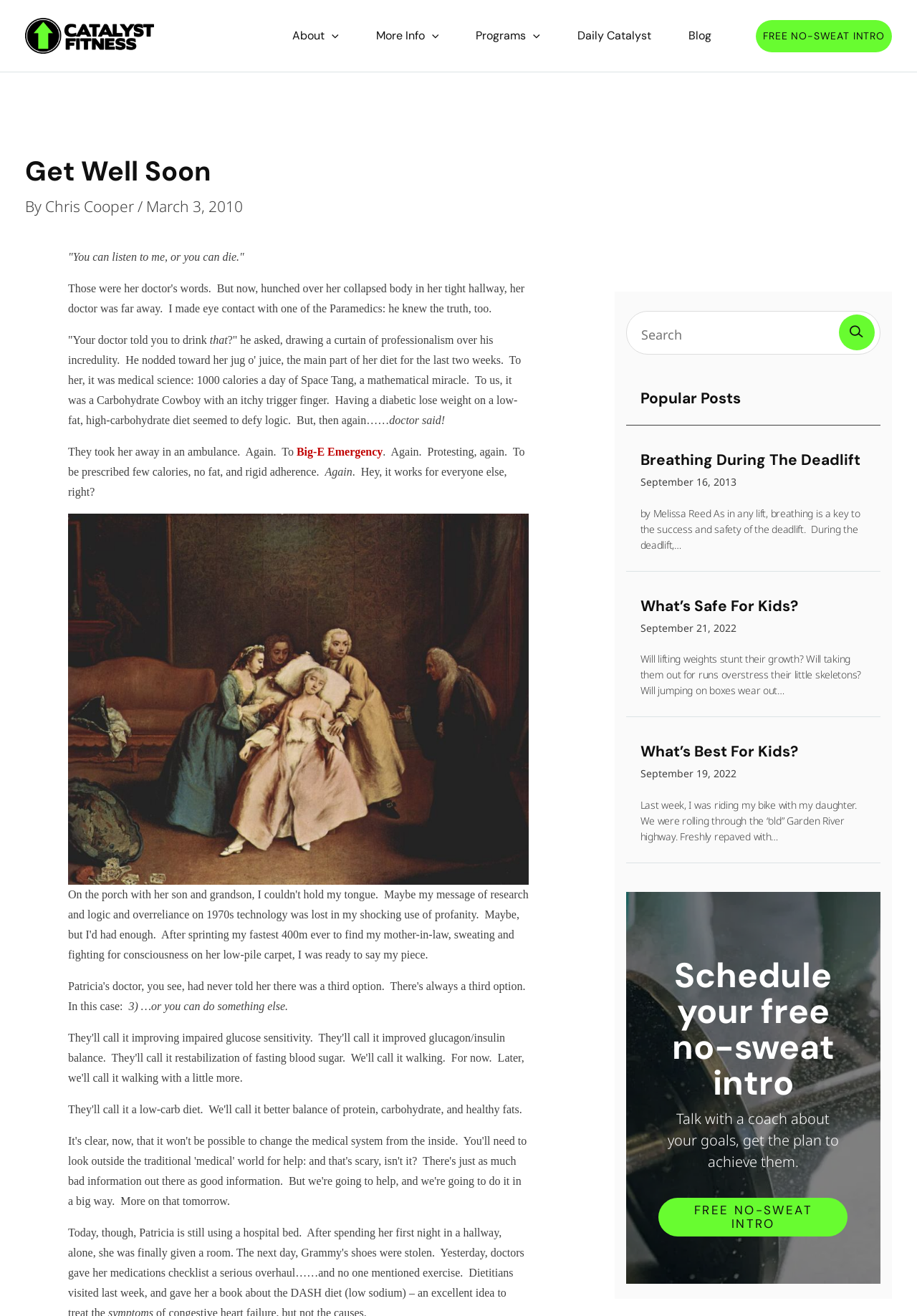What is the name of the fitness program?
Using the visual information, answer the question in a single word or phrase.

Catalyst Fitness